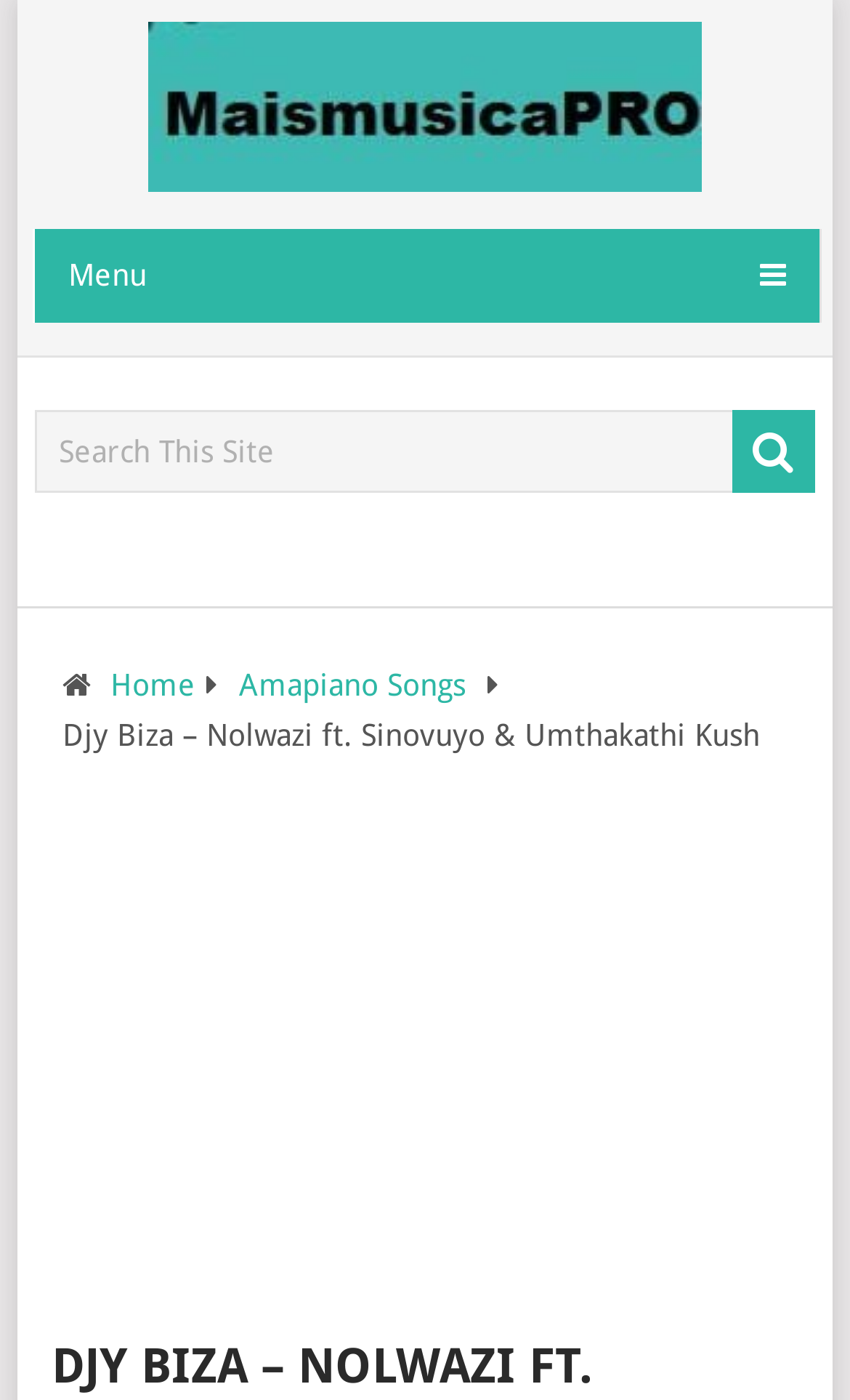What type of content is available on this website?
Please look at the screenshot and answer using one word or phrase.

SA music